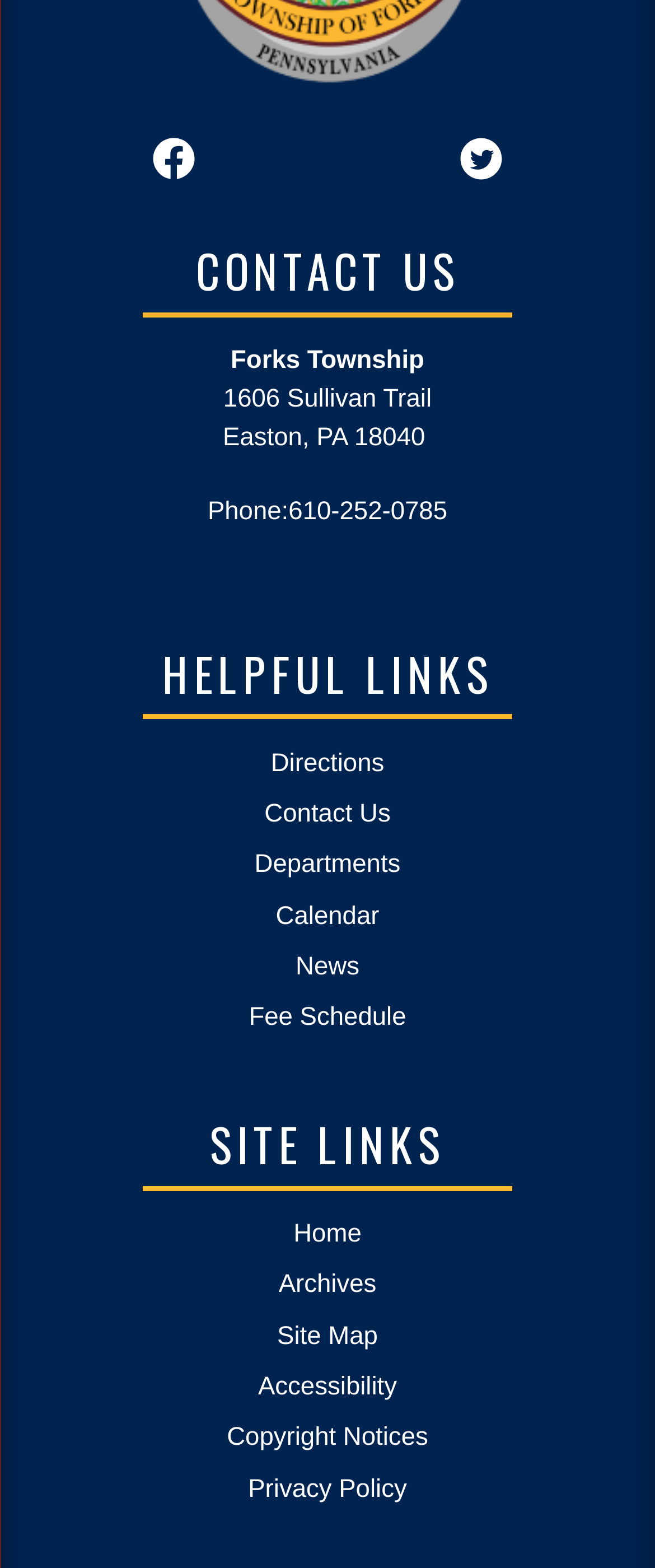How many links are present in the 'HELPFUL LINKS' region?
Based on the visual content, answer with a single word or a brief phrase.

6